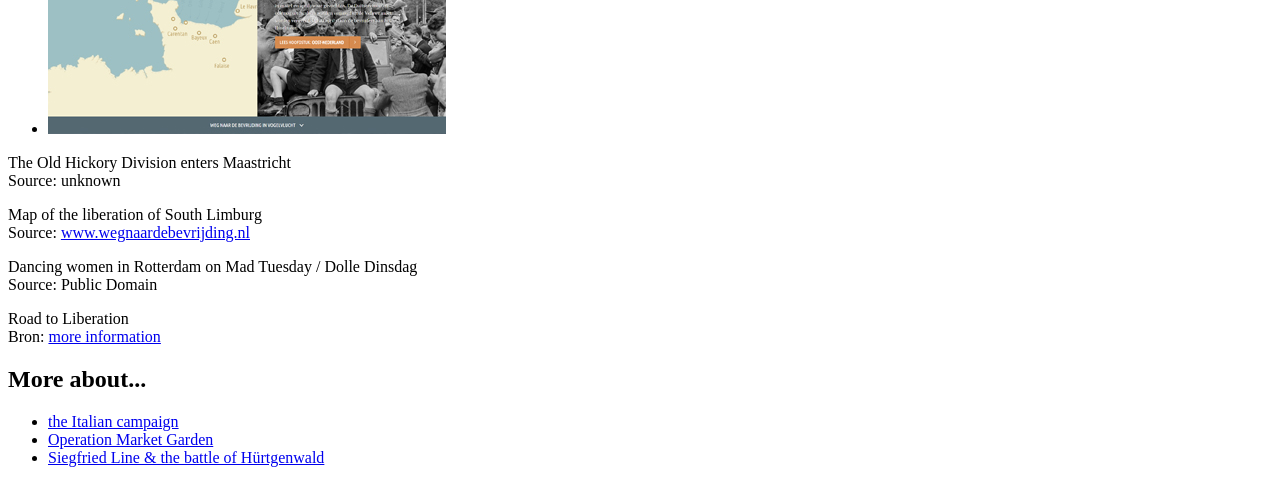Respond to the following question with a brief word or phrase:
How many links are there in the webpage?

4